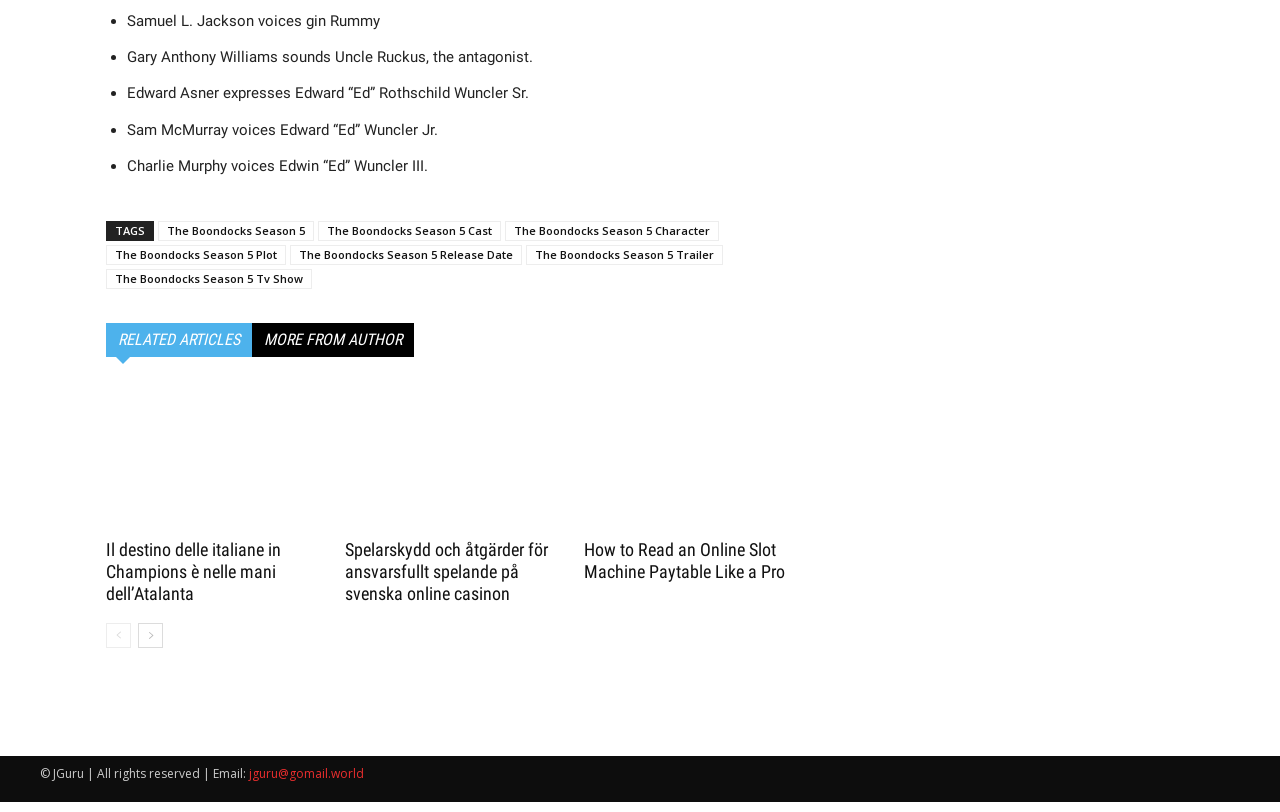Please locate the UI element described by "MORE FROM AUTHOR" and provide its bounding box coordinates.

[0.197, 0.742, 0.323, 0.784]